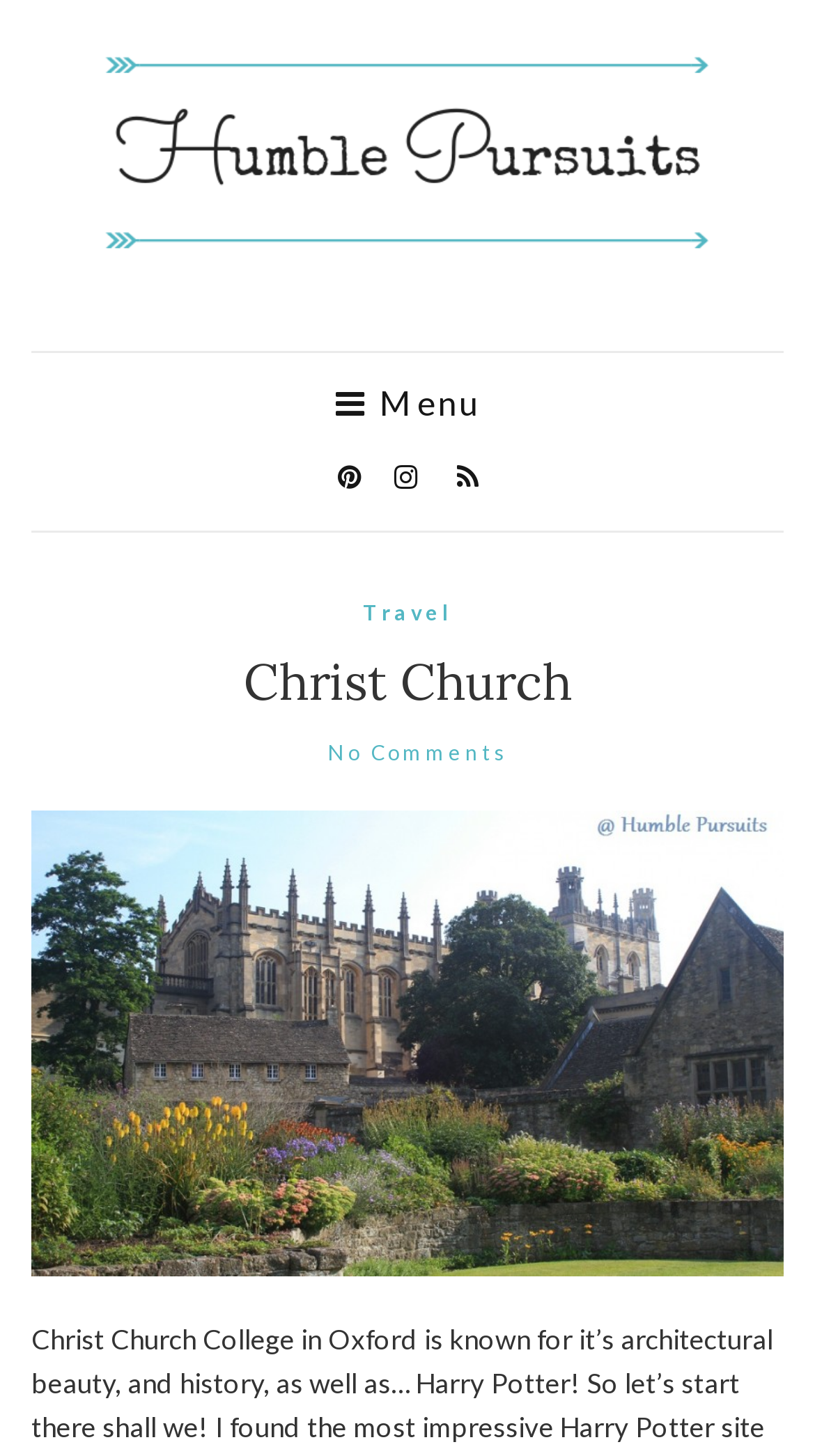Offer a thorough description of the webpage.

The webpage is about Christ Church, with a focus on its connection to Harry Potter. At the top, there is a logo with the text "Humble Pursuits" which is also a clickable link. To the right of the logo, there is a menu icon represented by three horizontal lines. Below the logo, there are three social media icons, each represented by a different symbol.

The main content of the page is divided into two sections. On the left, there is a heading that reads "Christ Church" in a large font. Below the heading, there is a link that says "No Comments". On the right, there is a link that says "Travel" and another link that says "Christ Church Oxford England", which is accompanied by a large image that takes up most of the right side of the page. The image is likely a photo of Christ Church in Oxford, England.

At the bottom of the page, there is a block of text that describes Christ Church College in Oxford, mentioning its architectural beauty, history, and its connection to Harry Potter. The text is written in a casual tone and invites the reader to explore the topic further.